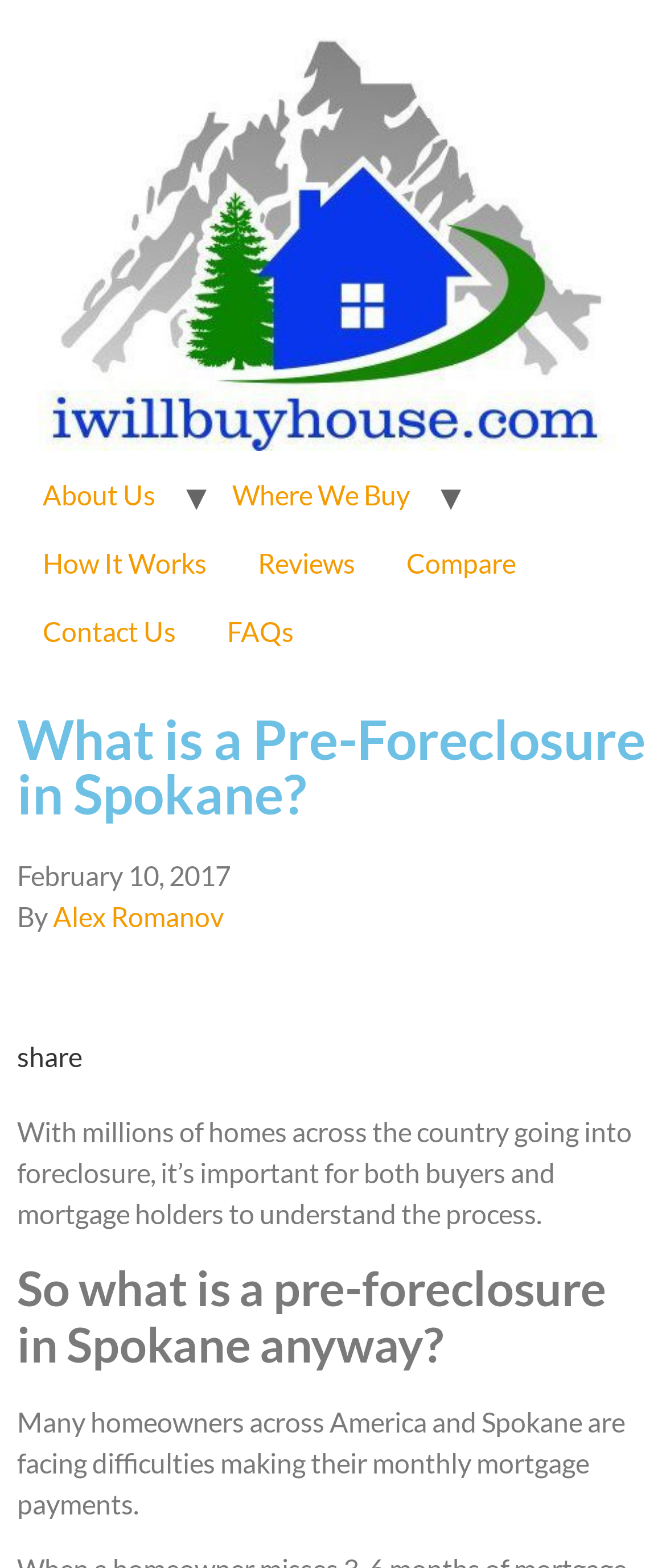Identify the bounding box coordinates for the region to click in order to carry out this instruction: "Share on facebook". Provide the coordinates using four float numbers between 0 and 1, formatted as [left, top, right, bottom].

[0.026, 0.635, 0.974, 0.688]